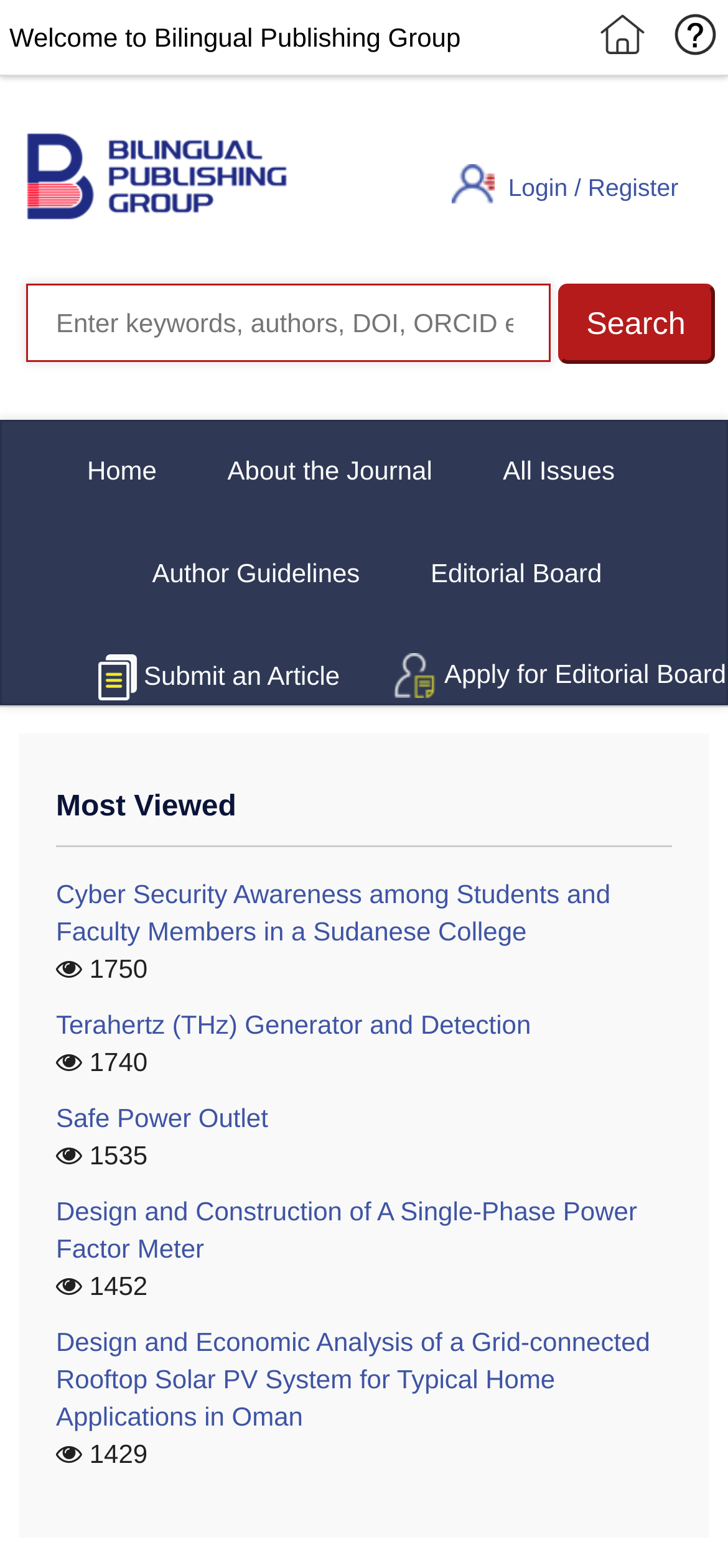Generate a thorough caption detailing the webpage content.

The webpage is titled "Search | Electrical Science & Engineering" and has a welcoming message "Welcome to Bilingual Publishing Group" at the top left corner. 

There are two links with accompanying images on the top right corner, possibly representing social media or login options. 

Below the welcome message, there is a page header section that contains an image and a search box with a "Search" button to its right. 

To the right of the search box, there is a "Login / Register" link with an accompanying image. 

The main navigation menu is located below the page header, with links to "Home", "About the Journal", "All Issues", "Author Guidelines", "Editorial Board", and more. There are also two images and a link to "Apply for Editorial Board" and "Submit an Article" in this section.

On the right-hand side of the page, there is a sidebar section that takes up most of the vertical space. It has a "Most Viewed" section that lists several articles with their titles and view counts, such as "Cyber Security Awareness among Students and Faculty Members in a Sudanese College" with 1750 views, "Terahertz (THz) Generator and Detection" with 1740 views, and so on.